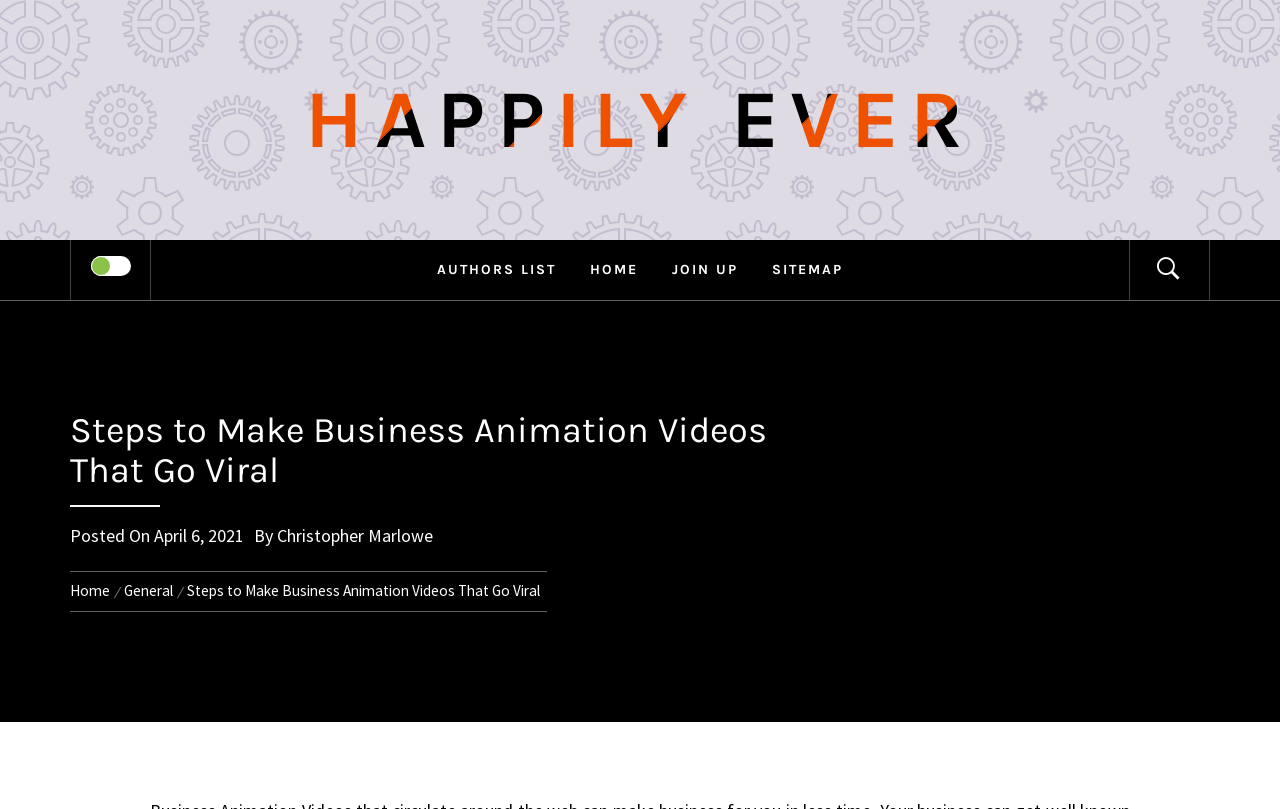Locate the bounding box coordinates of the clickable part needed for the task: "join up".

[0.513, 0.297, 0.588, 0.371]